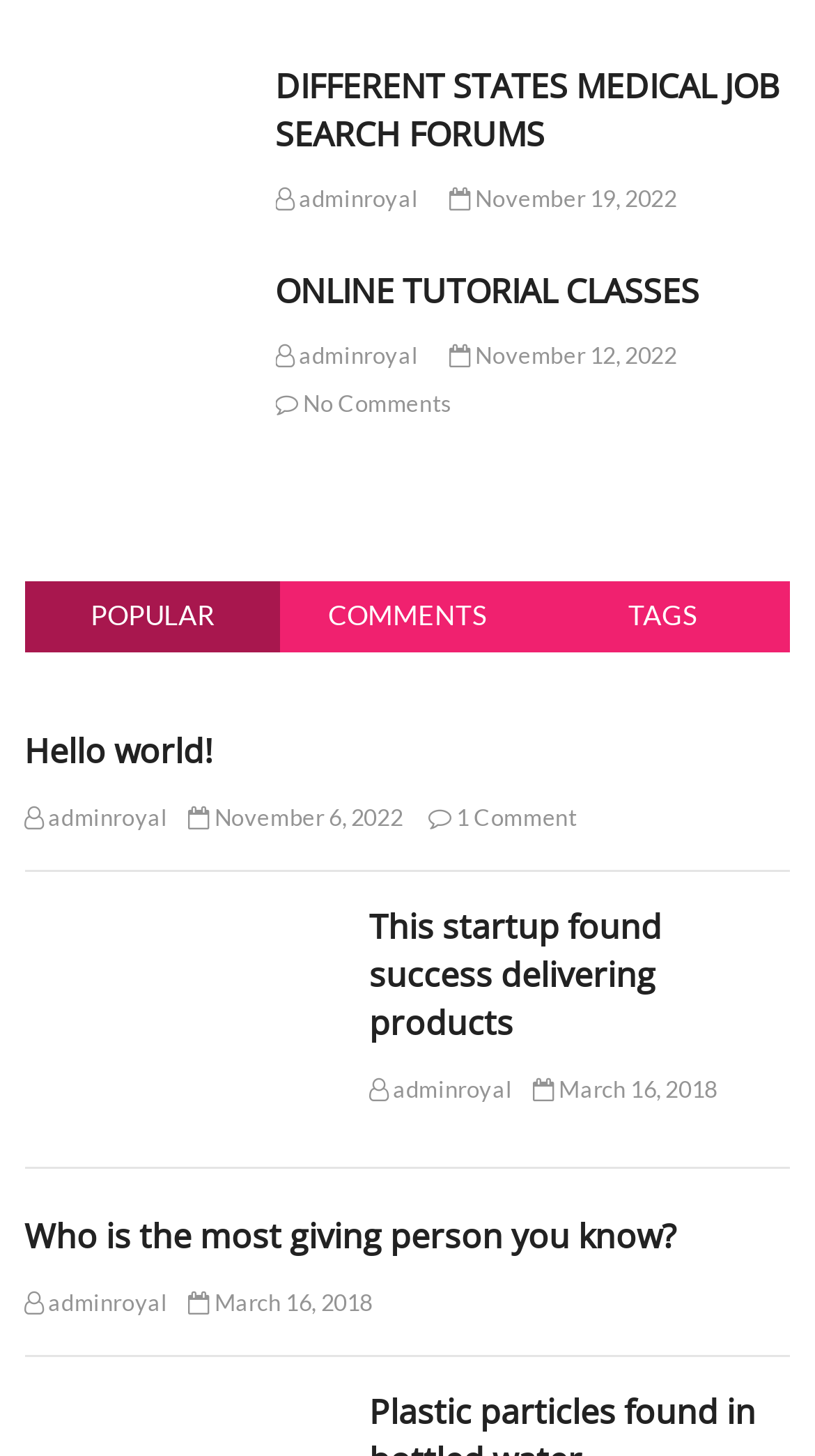Locate the UI element described as follows: "Hello world!". Return the bounding box coordinates as four float numbers between 0 and 1 in the order [left, top, right, bottom].

[0.03, 0.499, 0.261, 0.531]